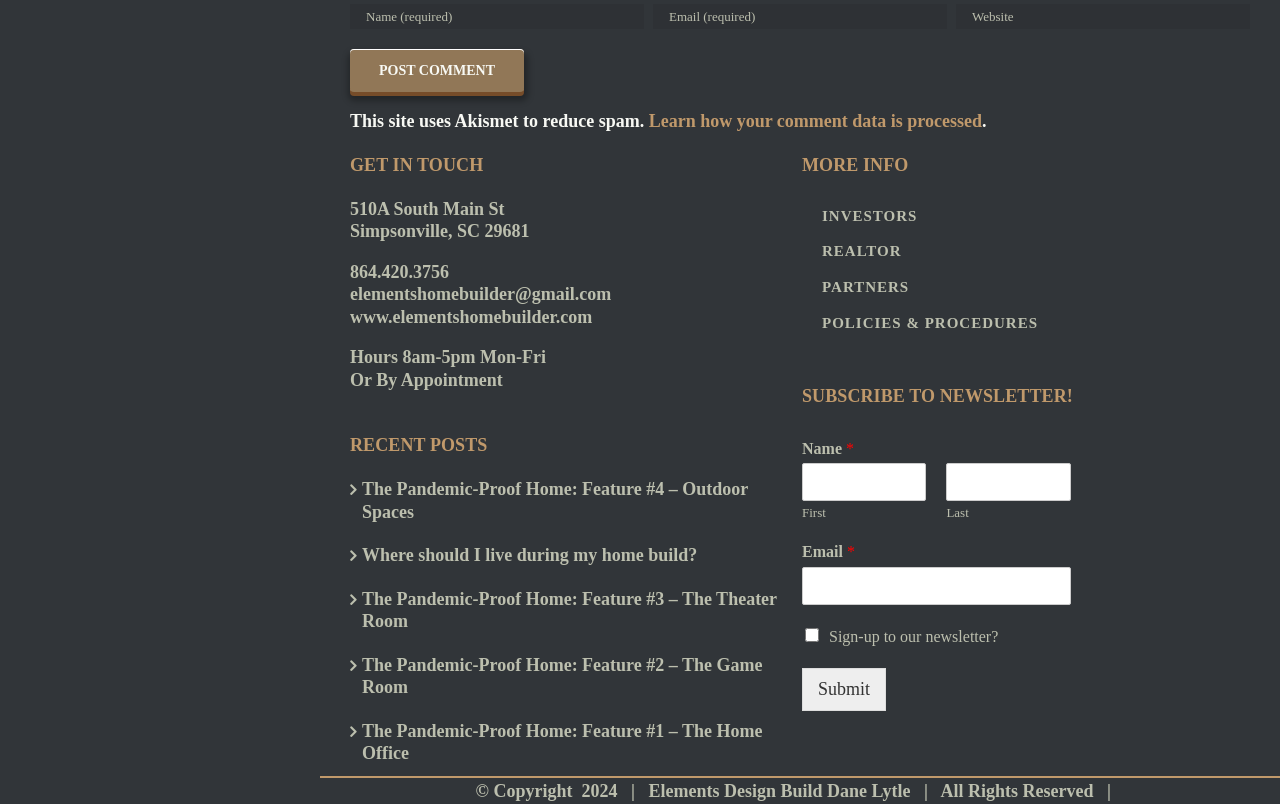Locate the bounding box coordinates of the item that should be clicked to fulfill the instruction: "Learn how your comment data is processed".

[0.507, 0.138, 0.767, 0.163]